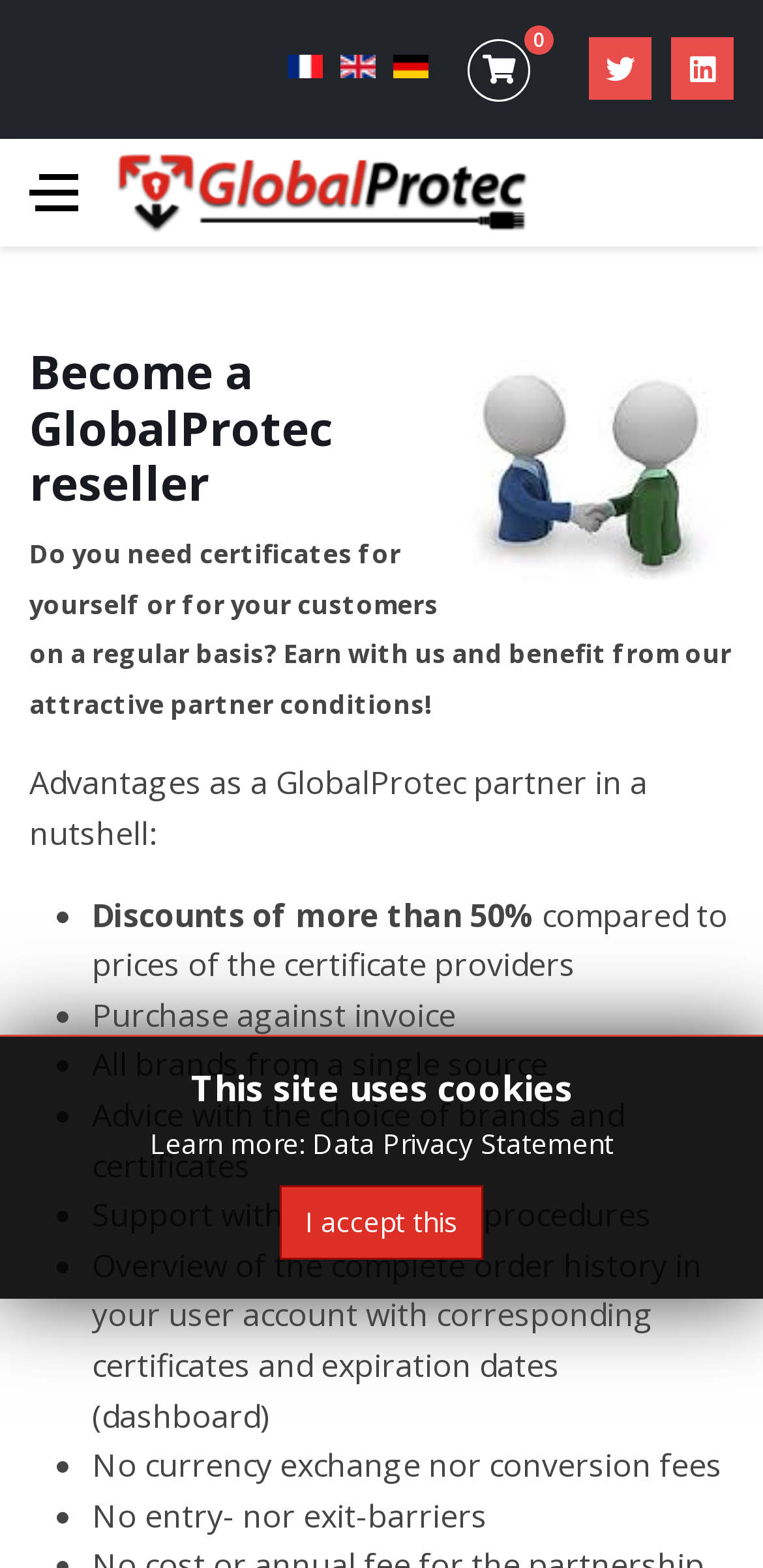Please identify the bounding box coordinates of the clickable area that will fulfill the following instruction: "Switch to French language". The coordinates should be in the format of four float numbers between 0 and 1, i.e., [left, top, right, bottom].

[0.377, 0.031, 0.423, 0.056]